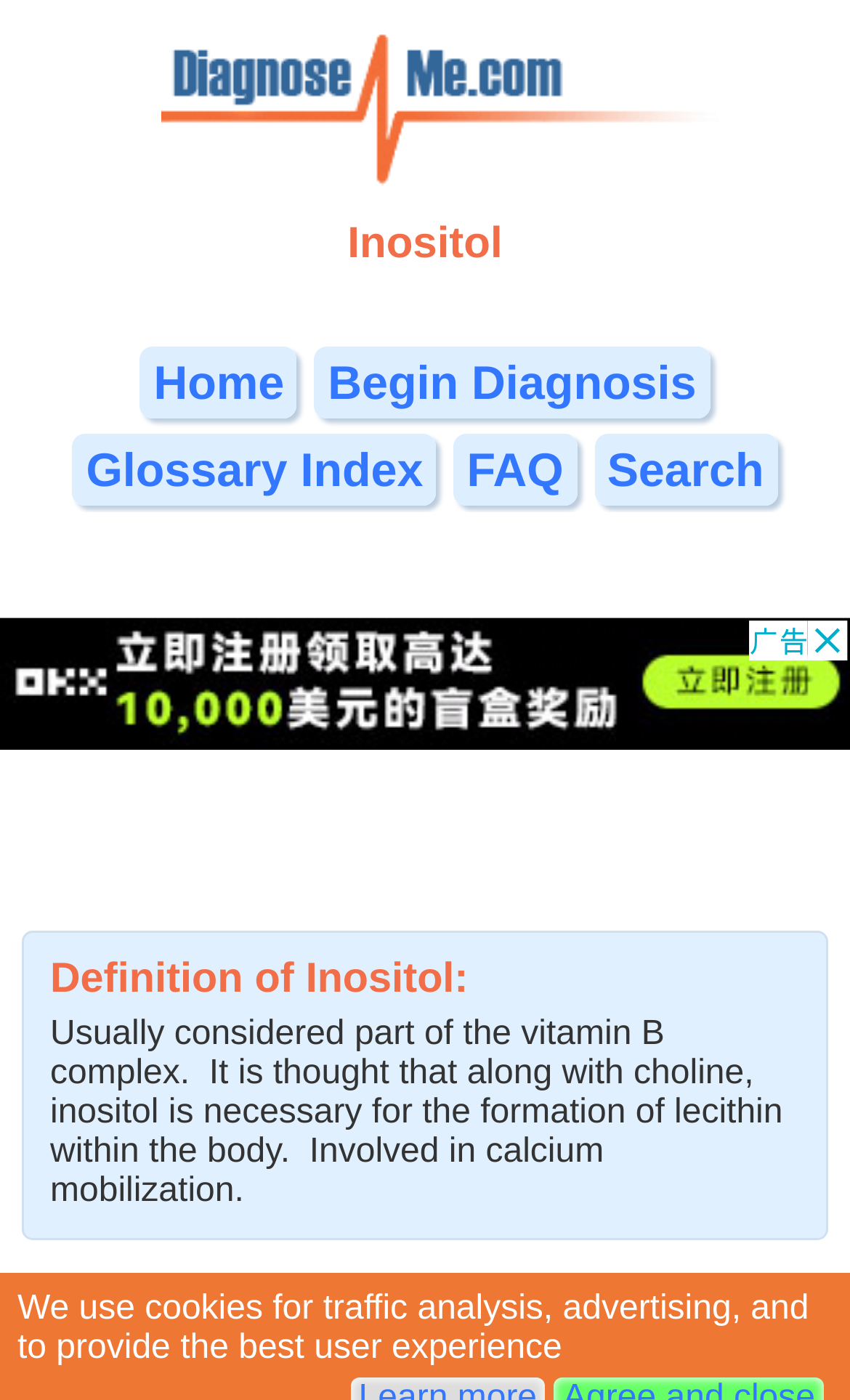Based on the element description, predict the bounding box coordinates (top-left x, top-left y, bottom-right x, bottom-right y) for the UI element in the screenshot: Glossary Index

[0.086, 0.31, 0.513, 0.361]